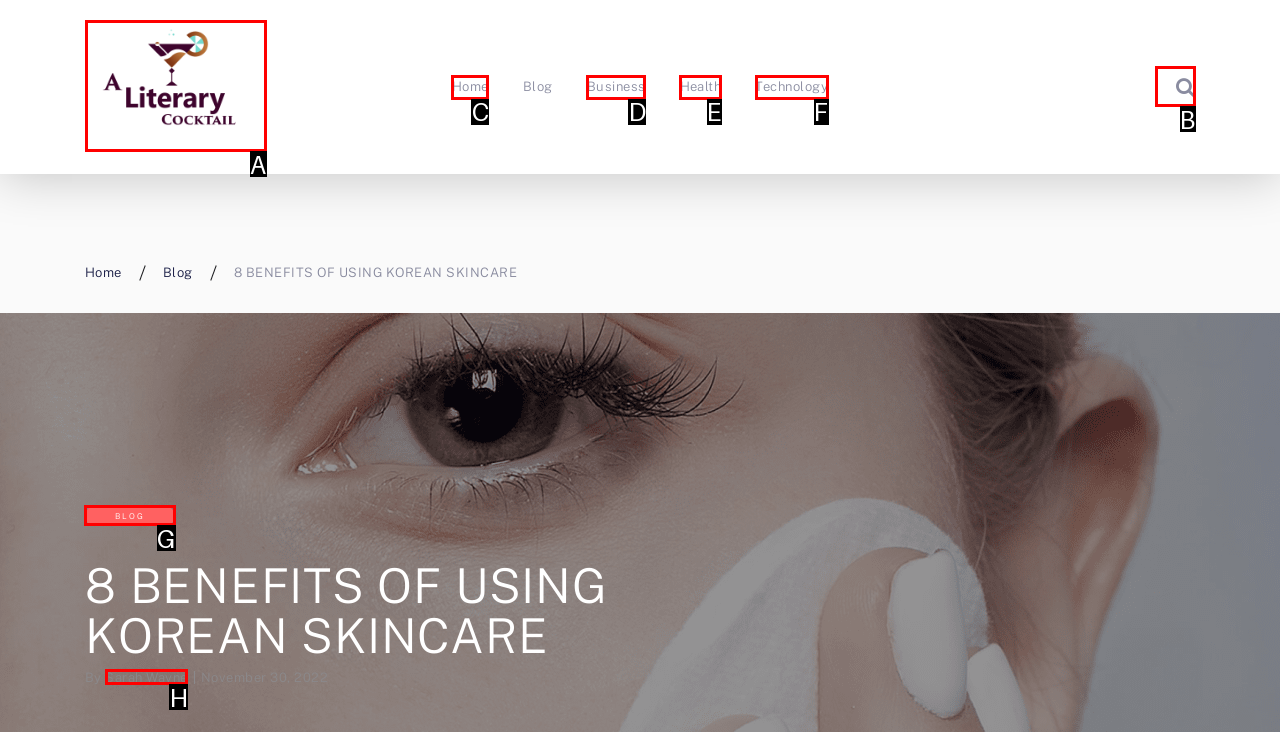For the task: view blog, specify the letter of the option that should be clicked. Answer with the letter only.

G